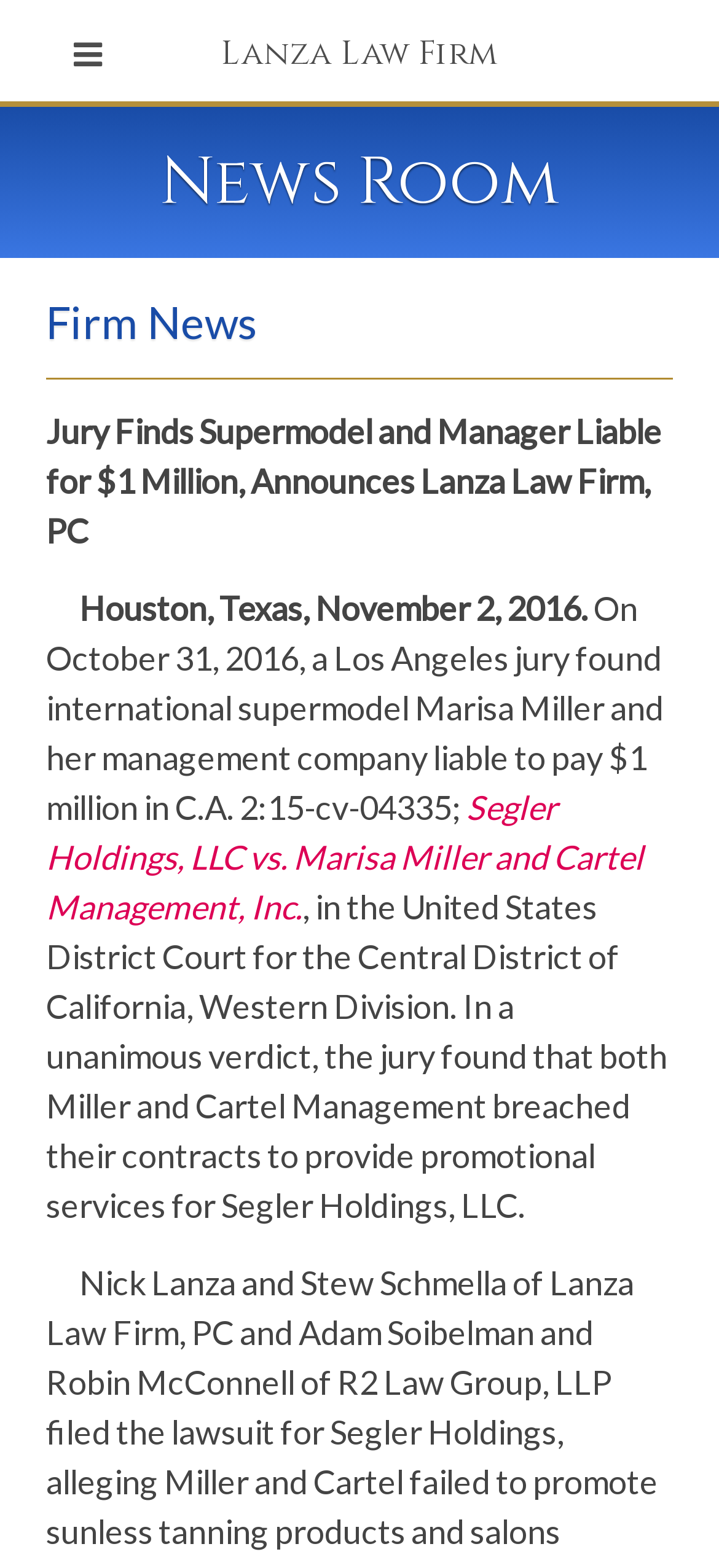Look at the image and write a detailed answer to the question: 
What is the name of the law firm?

I determined the answer by looking at the root element 'Lanza Law Firm :: News Room' which indicates that the webpage is related to Lanza Law Firm. The name of the law firm is explicitly mentioned in the root element.